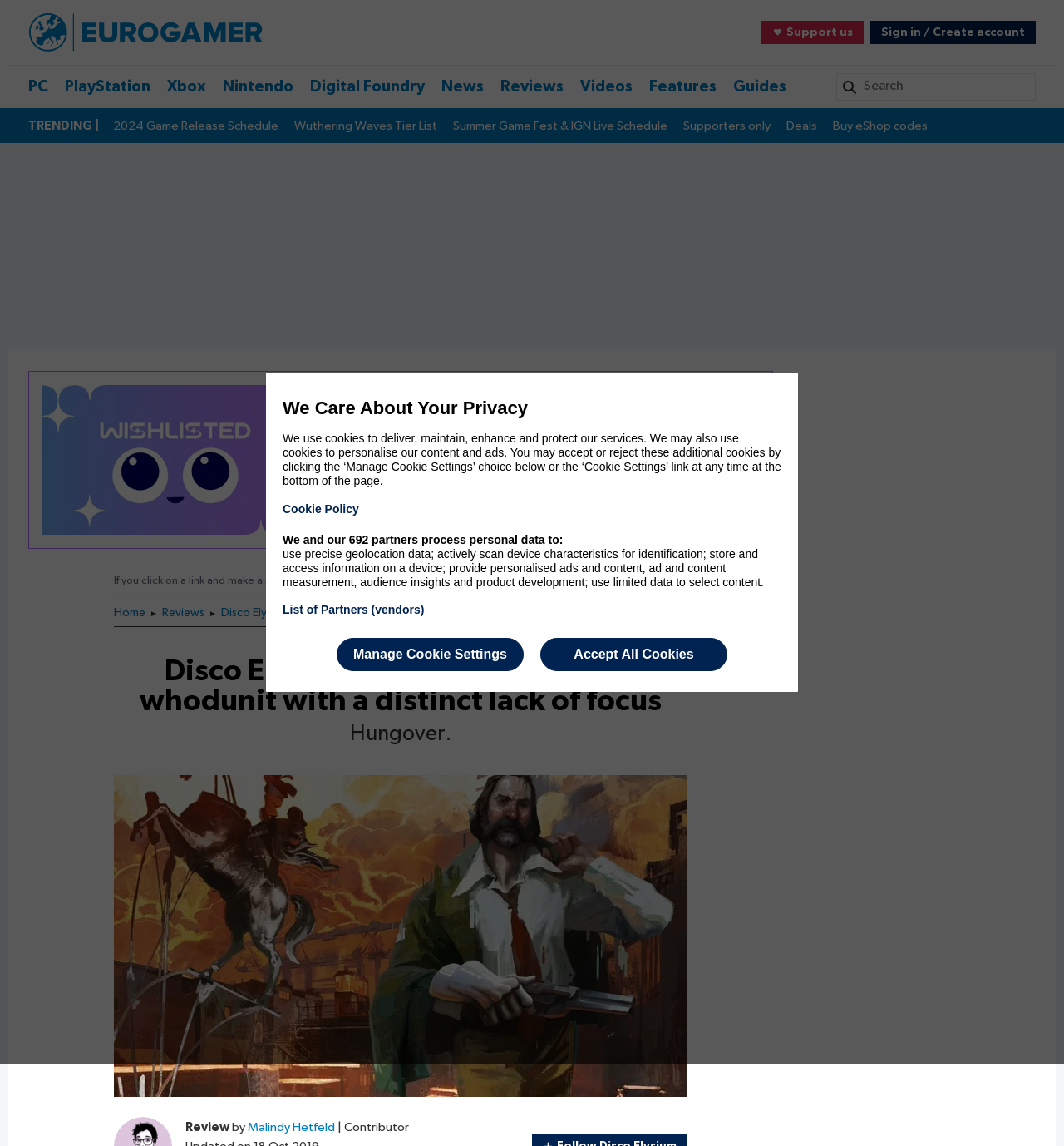Provide a one-word or brief phrase answer to the question:
What is the topic of the review on this webpage?

Disco Elysium